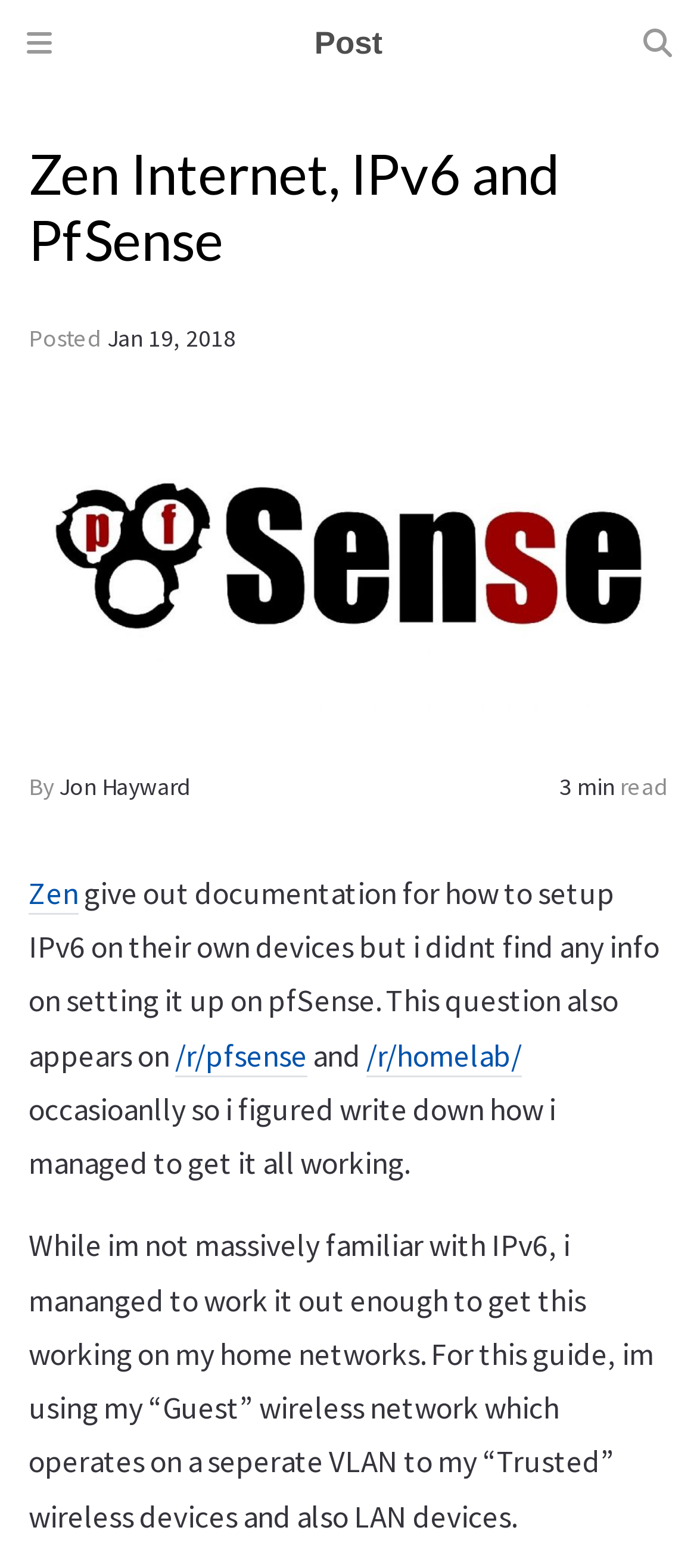Answer this question using a single word or a brief phrase:
What is the name of the wireless network used in the guide?

Guest